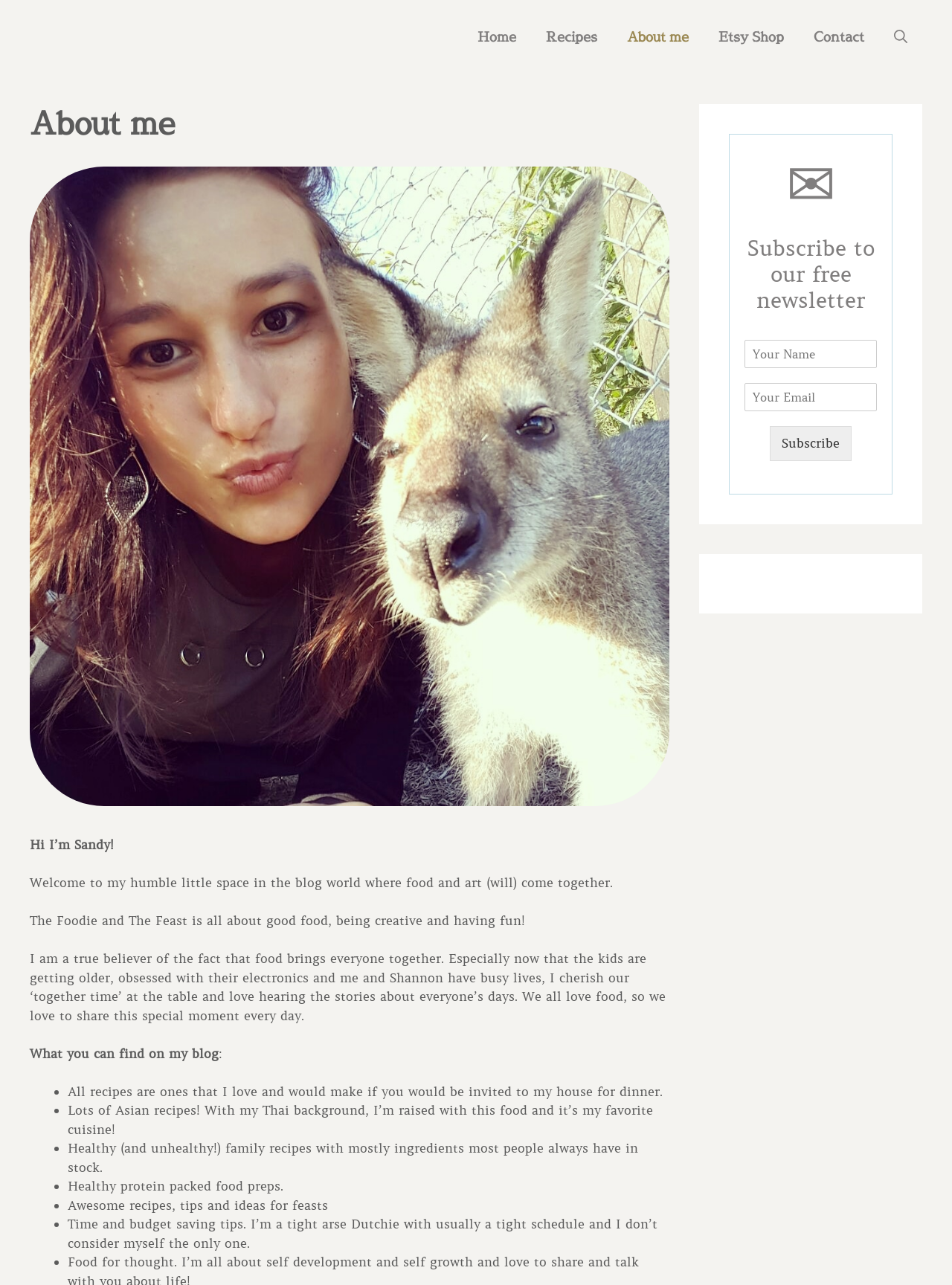Given the element description About me, predict the bounding box coordinates for the UI element in the webpage screenshot. The format should be (top-left x, top-left y, bottom-right x, bottom-right y), and the values should be between 0 and 1.

[0.643, 0.012, 0.739, 0.046]